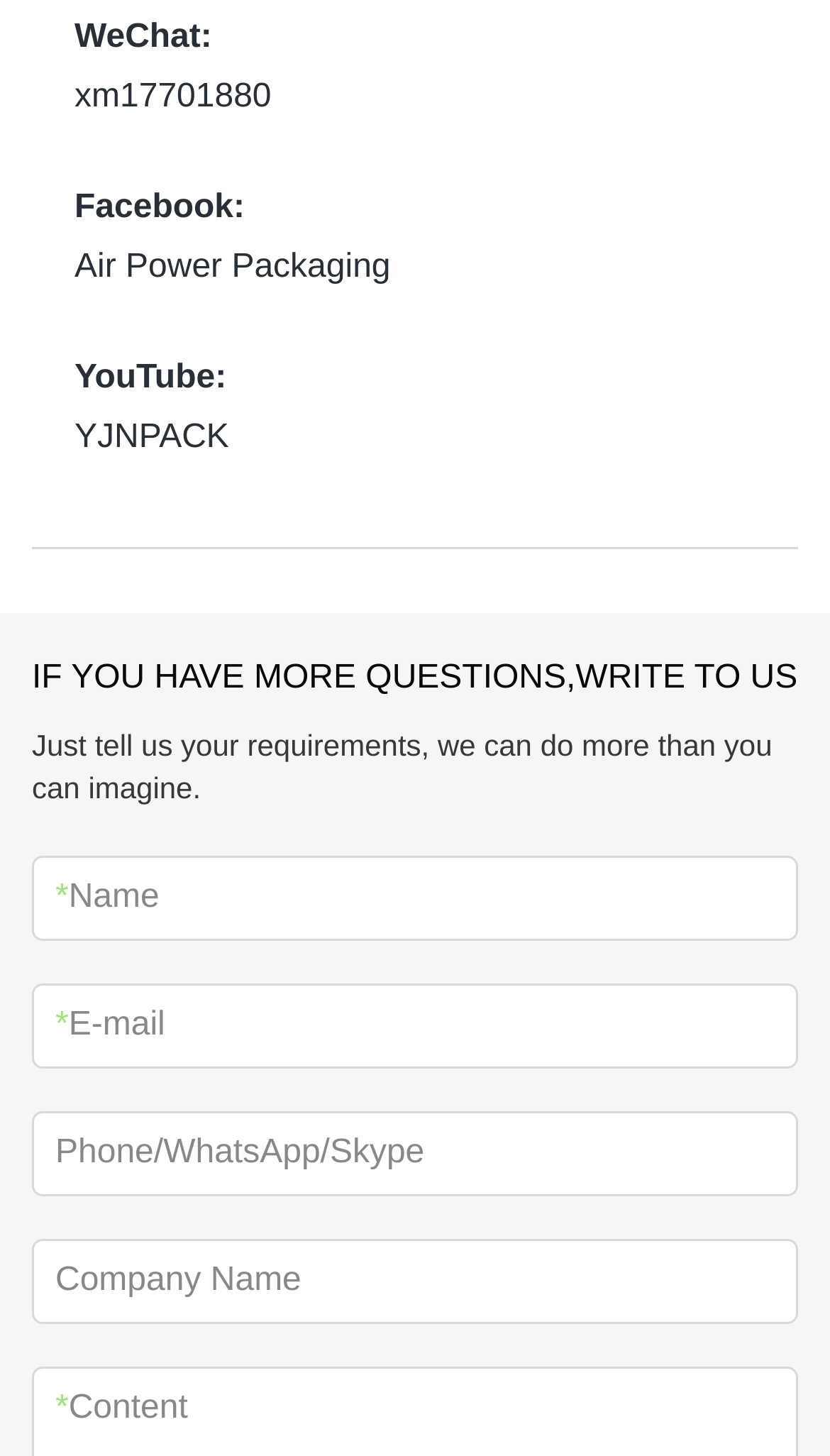Give the bounding box coordinates for the element described as: "Air Power Packaging".

[0.09, 0.169, 0.91, 0.221]